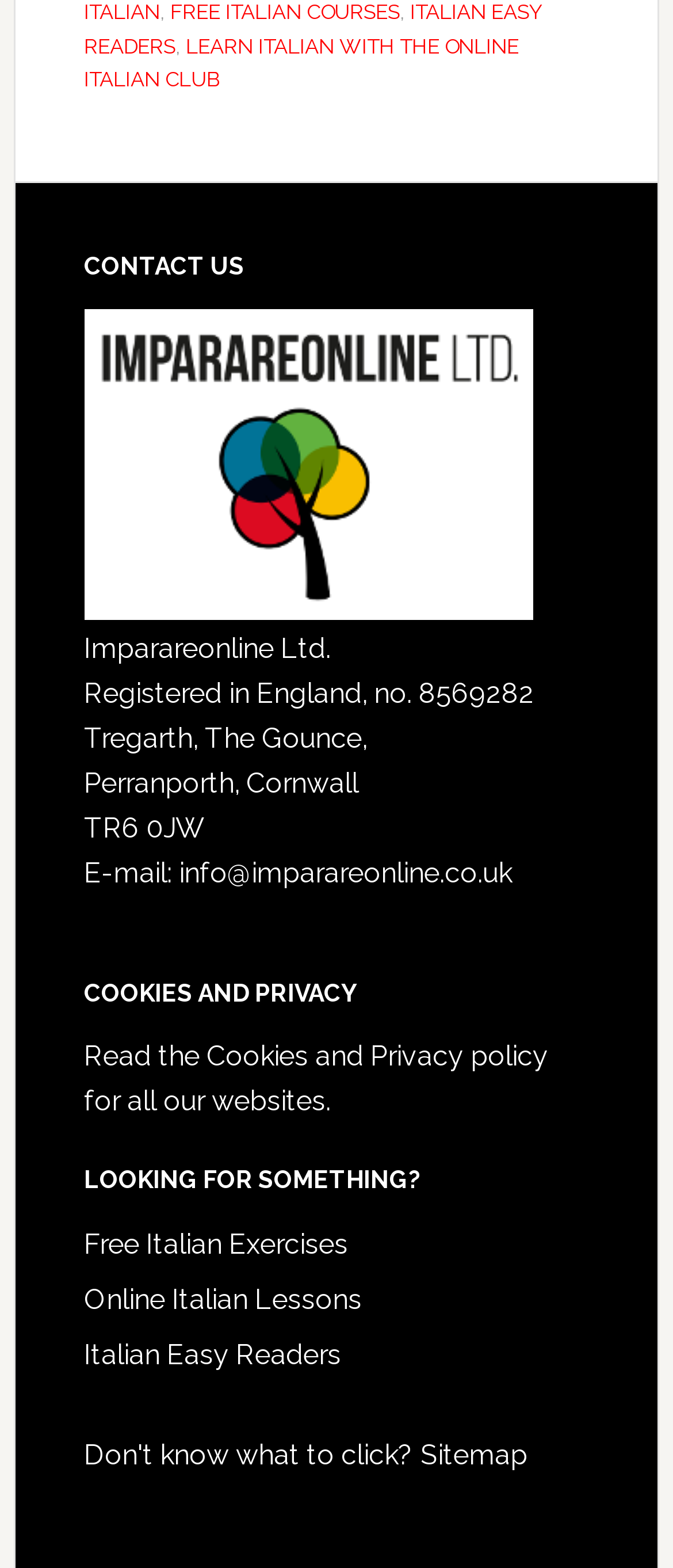Please locate the bounding box coordinates of the element that needs to be clicked to achieve the following instruction: "View the Sitemap". The coordinates should be four float numbers between 0 and 1, i.e., [left, top, right, bottom].

[0.625, 0.918, 0.784, 0.939]